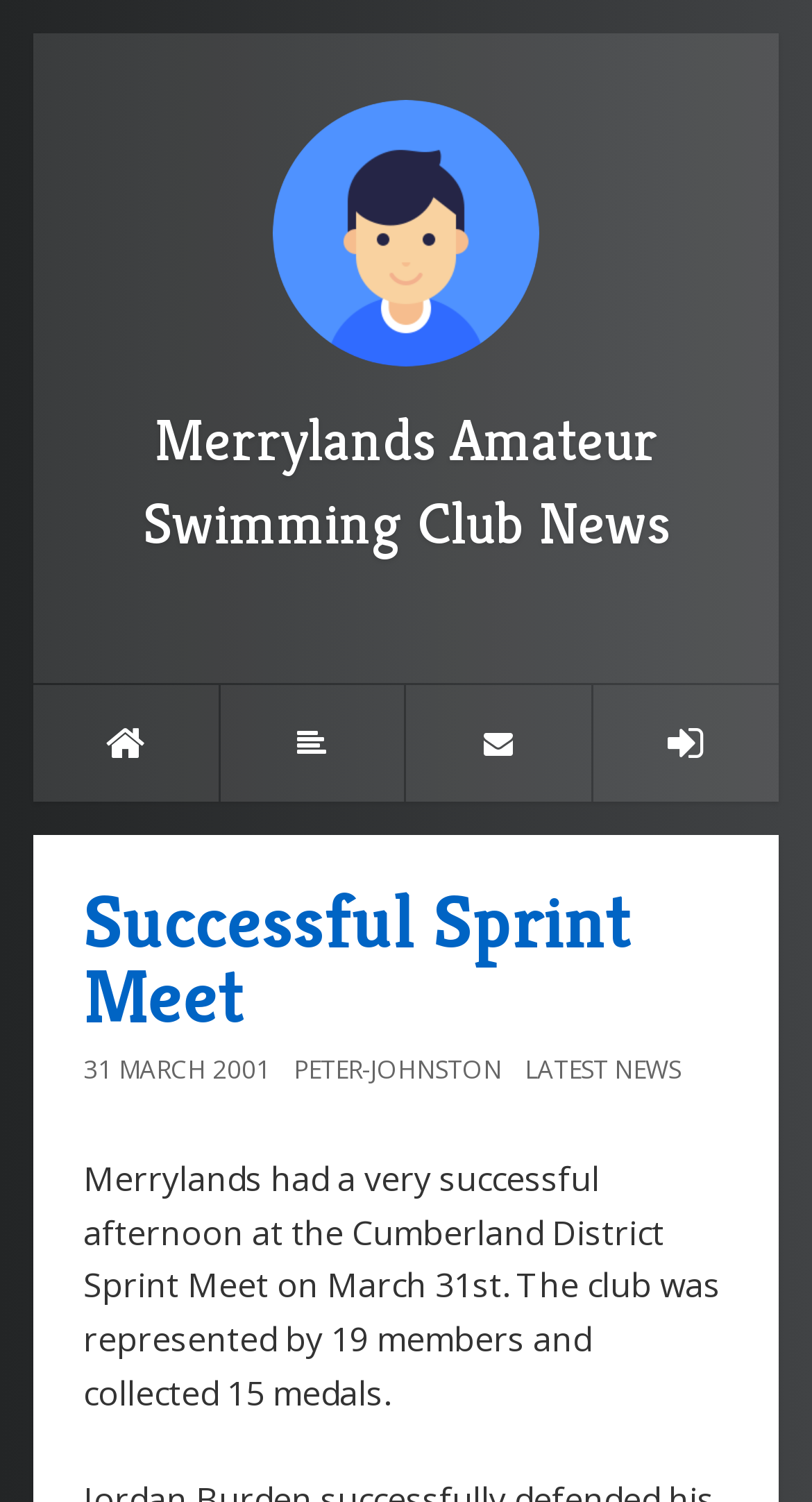Use a single word or phrase to answer this question: 
What is the name of the author mentioned on the webpage?

PETER-JOHNSTON